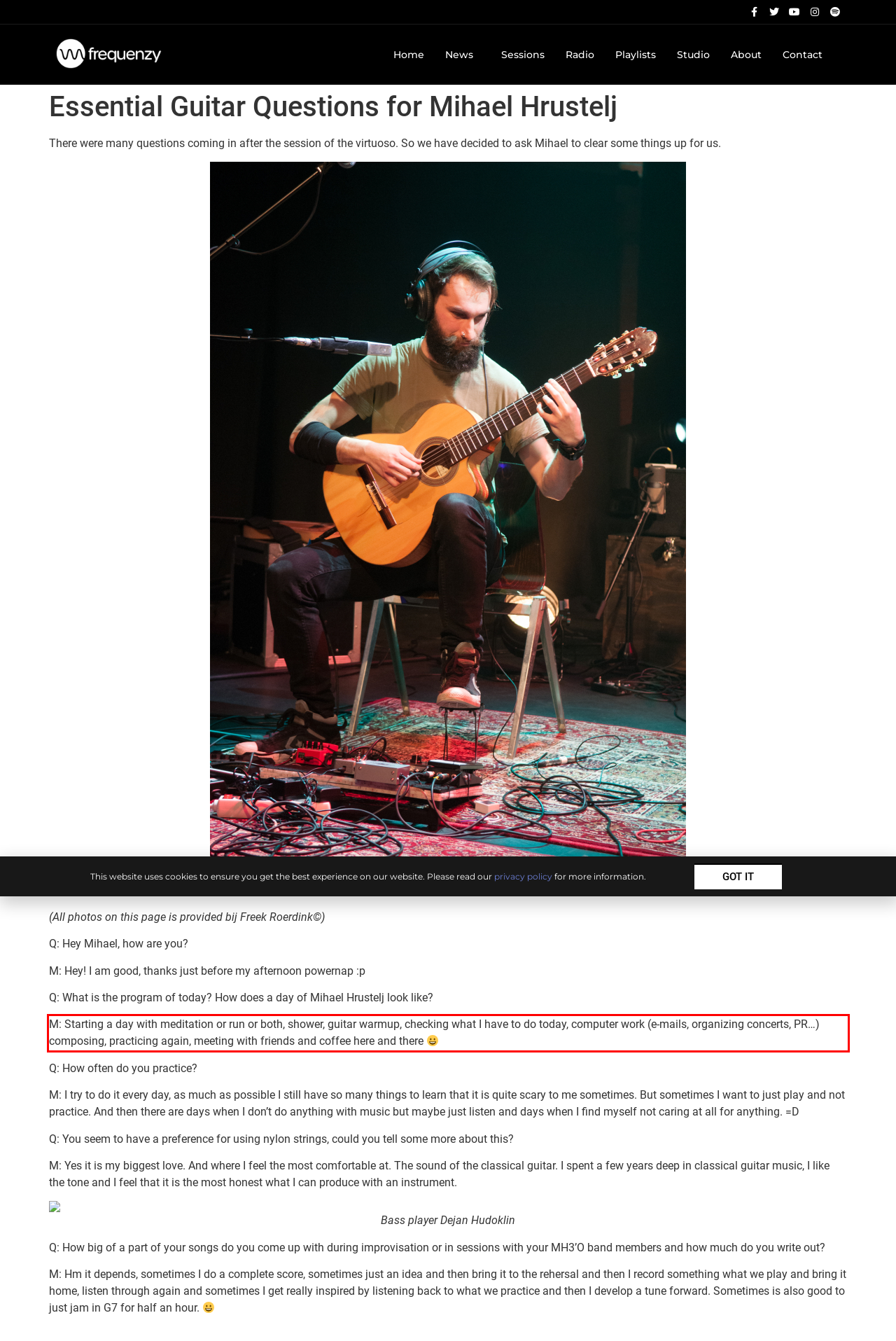Using the webpage screenshot, recognize and capture the text within the red bounding box.

M: Starting a day with meditation or run or both, shower, guitar warmup, checking what I have to do today, computer work (e-mails, organizing concerts, PR…) composing, practicing again, meeting with friends and coffee here and there